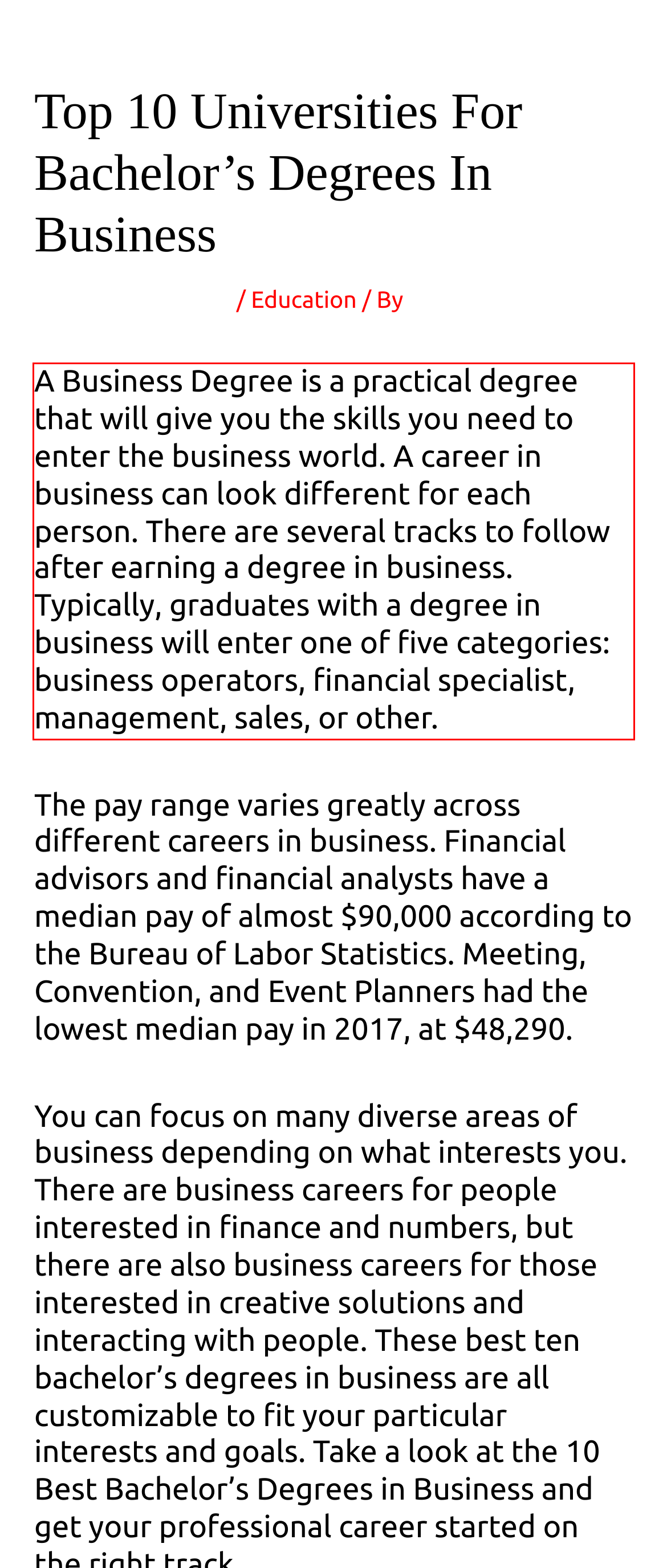Using the provided screenshot of a webpage, recognize and generate the text found within the red rectangle bounding box.

A Business Degree is a practical degree that will give you the skills you need to enter the business world. A career in business can look different for each person. There are several tracks to follow after earning a degree in business. Typically, graduates with a degree in business will enter one of five categories: business operators, financial specialist, management, sales, or other.